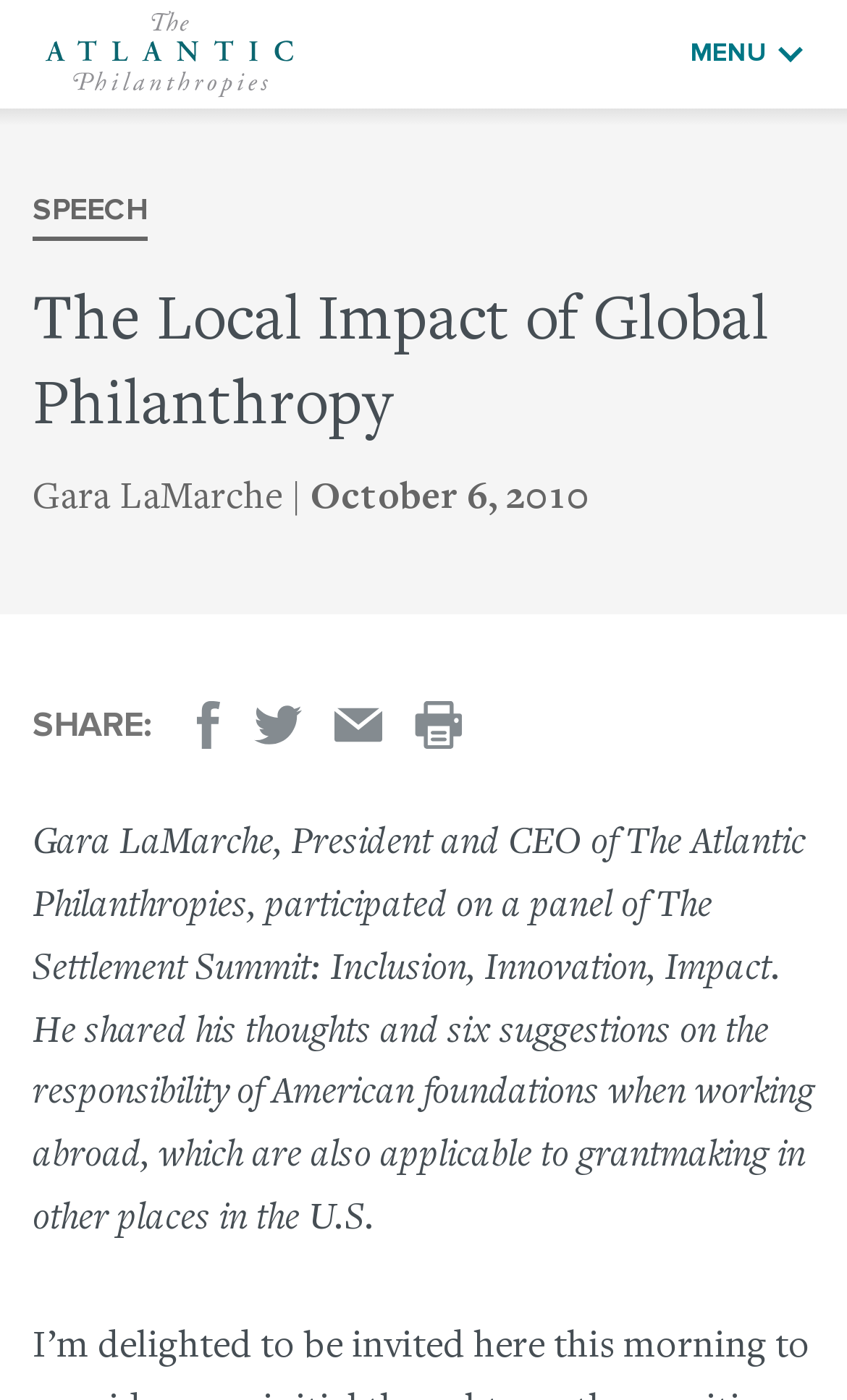Determine the main heading of the webpage and generate its text.

The Local Impact of Global Philanthropy